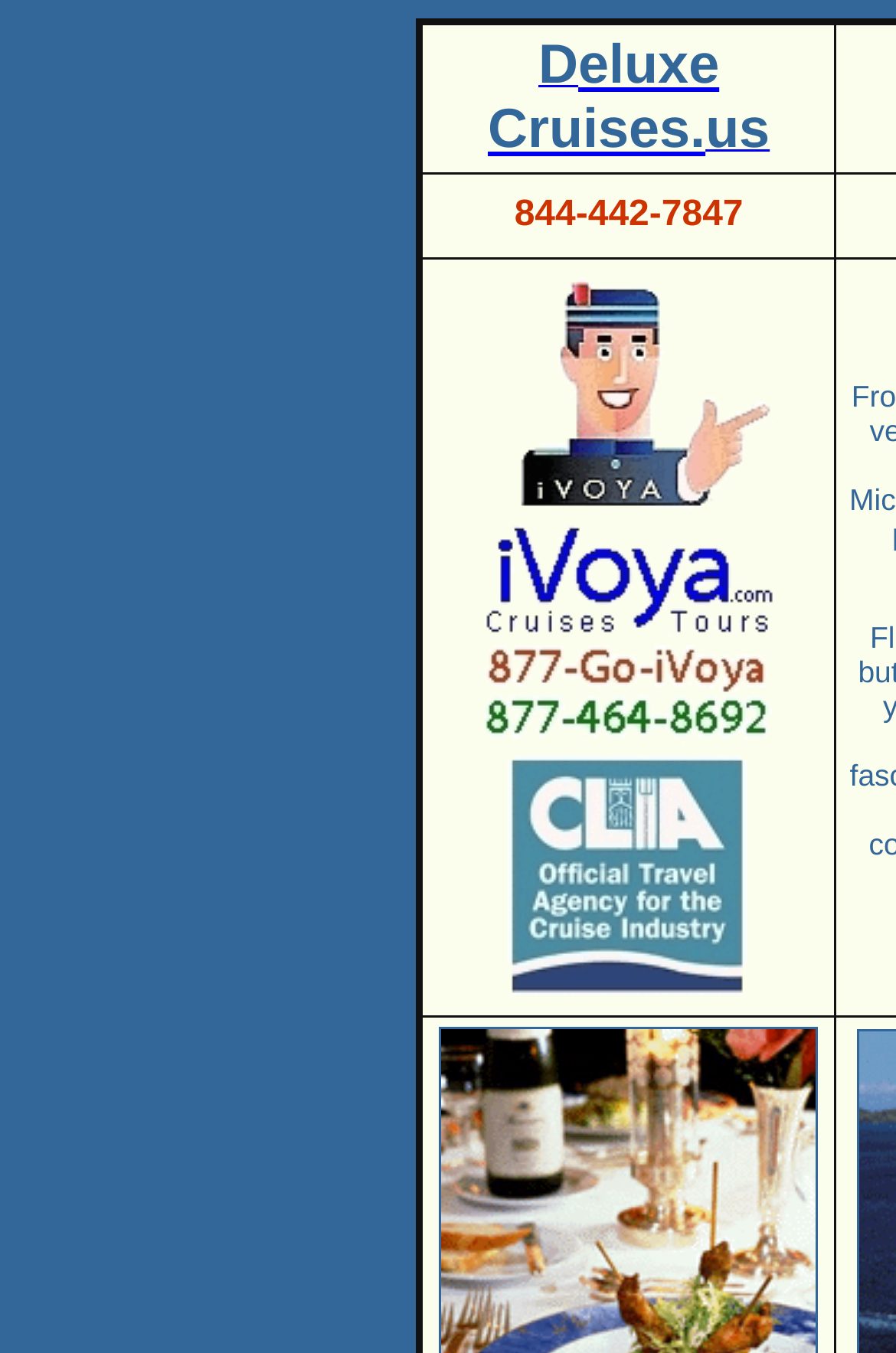Please respond to the question using a single word or phrase:
Is there an image on the webpage?

Yes